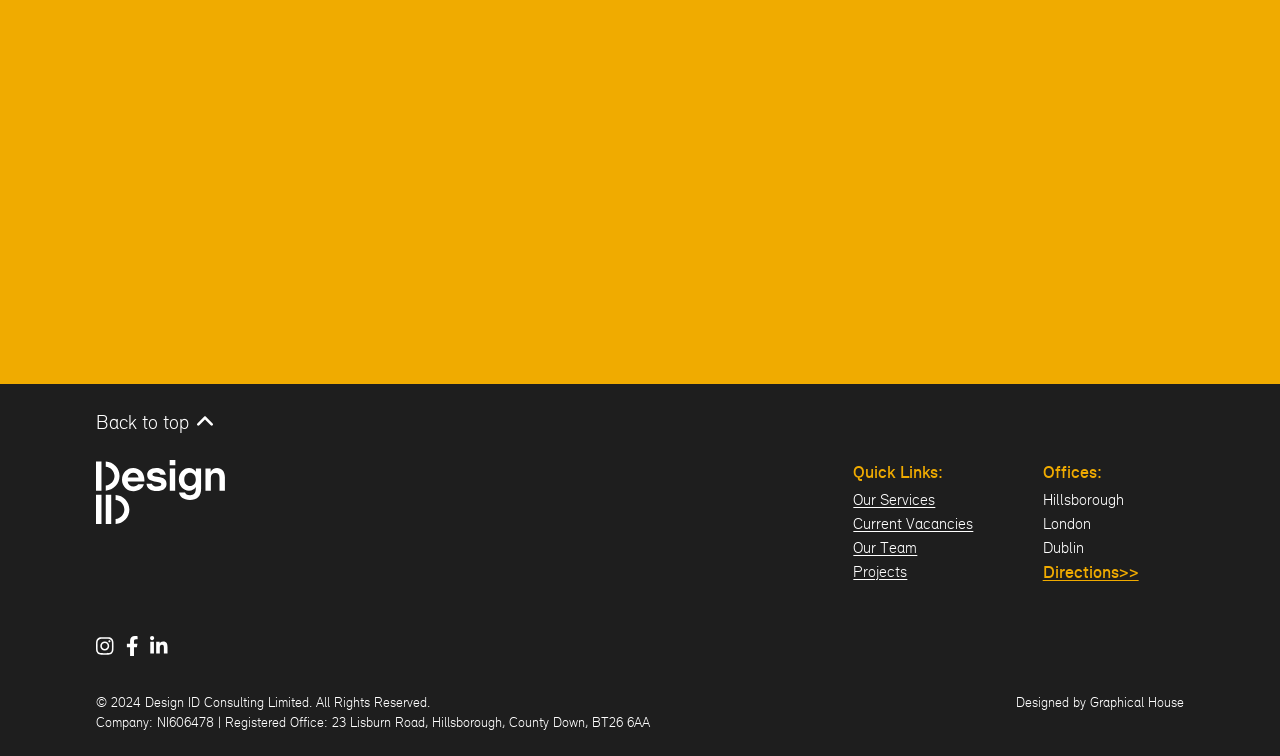Find the bounding box coordinates for the element described here: "aria-label="Facebook"".

[0.098, 0.841, 0.117, 0.868]